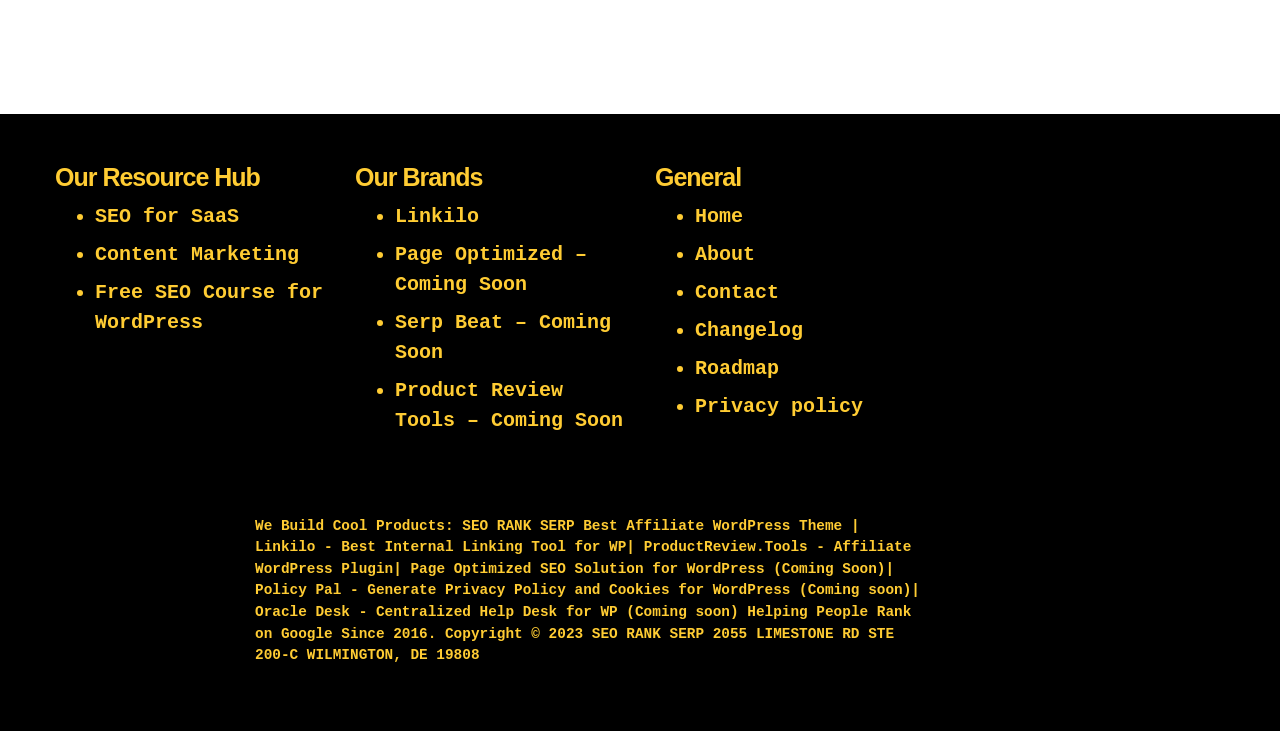Please find the bounding box coordinates of the section that needs to be clicked to achieve this instruction: "Scroll back to top".

None